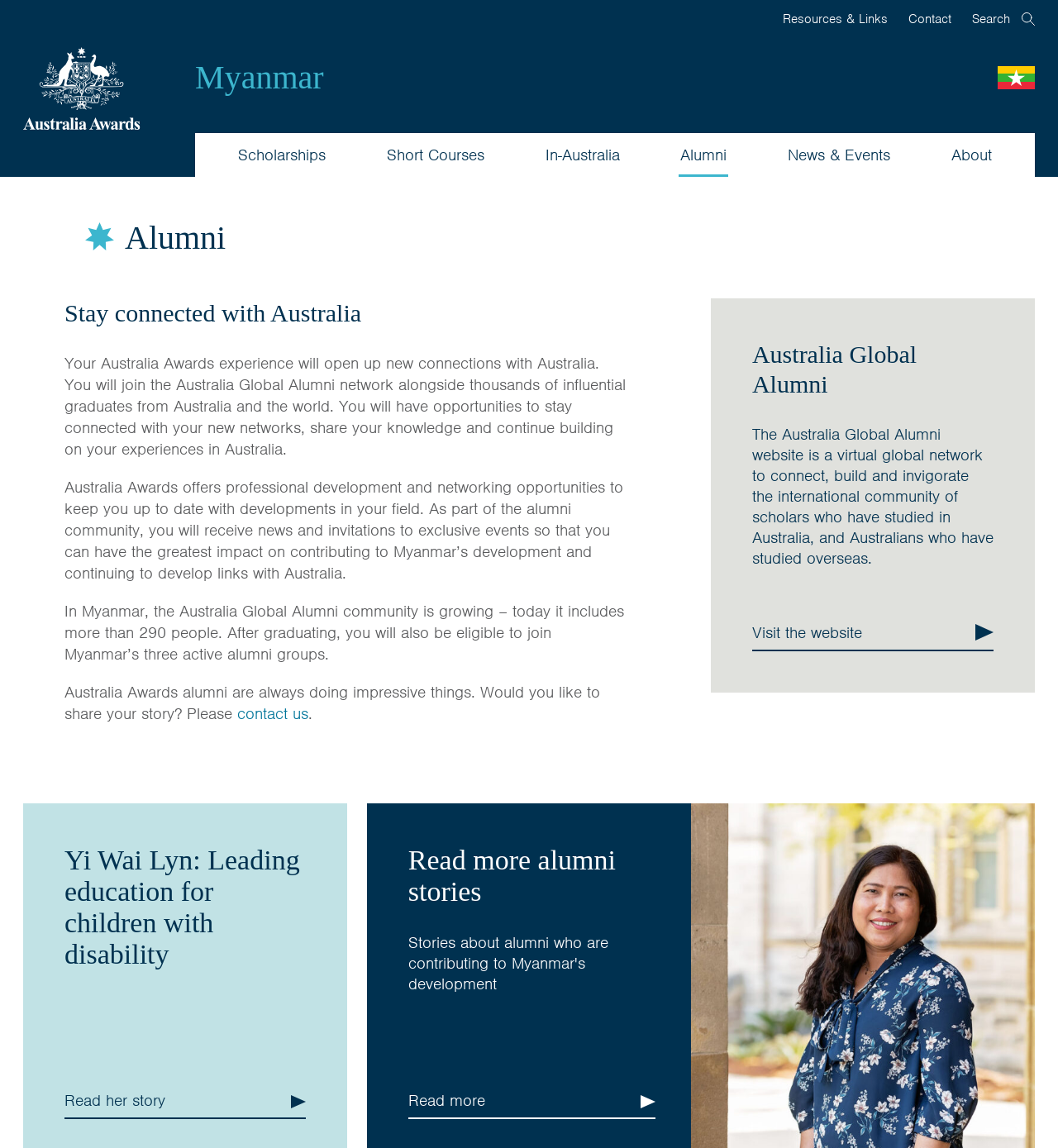Identify the bounding box coordinates of the region that should be clicked to execute the following instruction: "Contact us".

[0.224, 0.612, 0.291, 0.63]